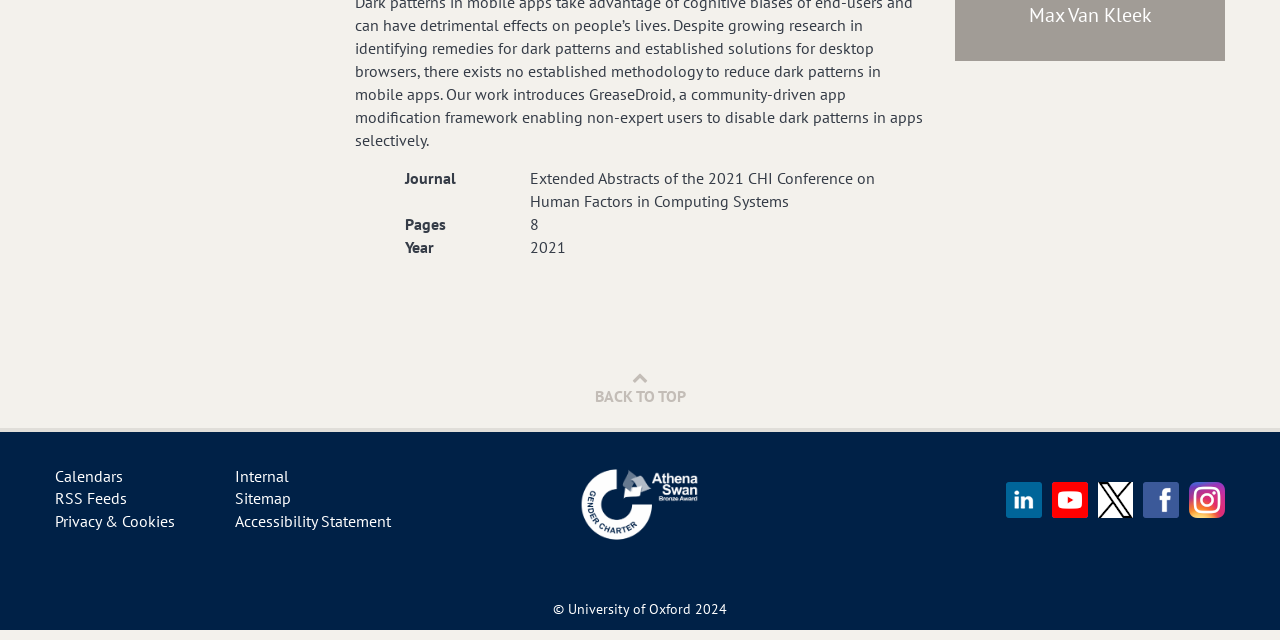Determine the bounding box coordinates for the UI element with the following description: "alt="Facebook"". The coordinates should be four float numbers between 0 and 1, represented as [left, top, right, bottom].

[0.893, 0.762, 0.921, 0.793]